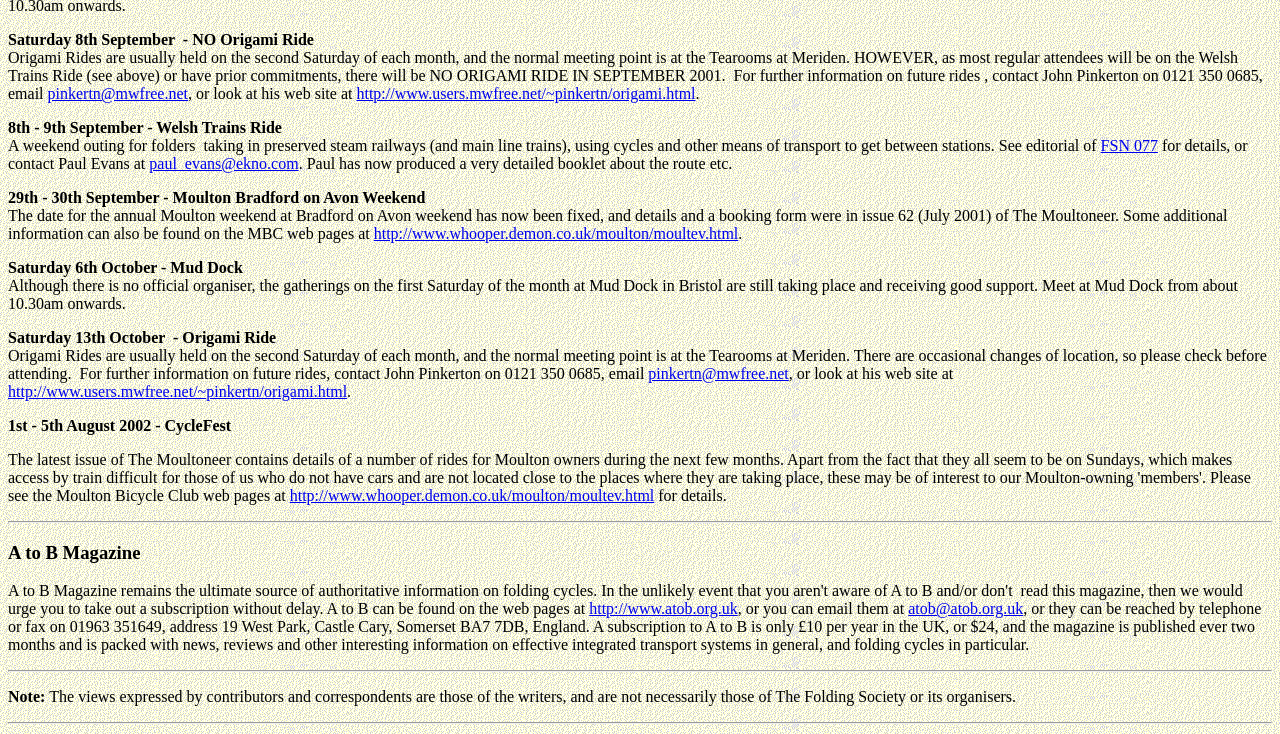What is the date of the Origami Ride in September 2001? Please answer the question using a single word or phrase based on the image.

No ride